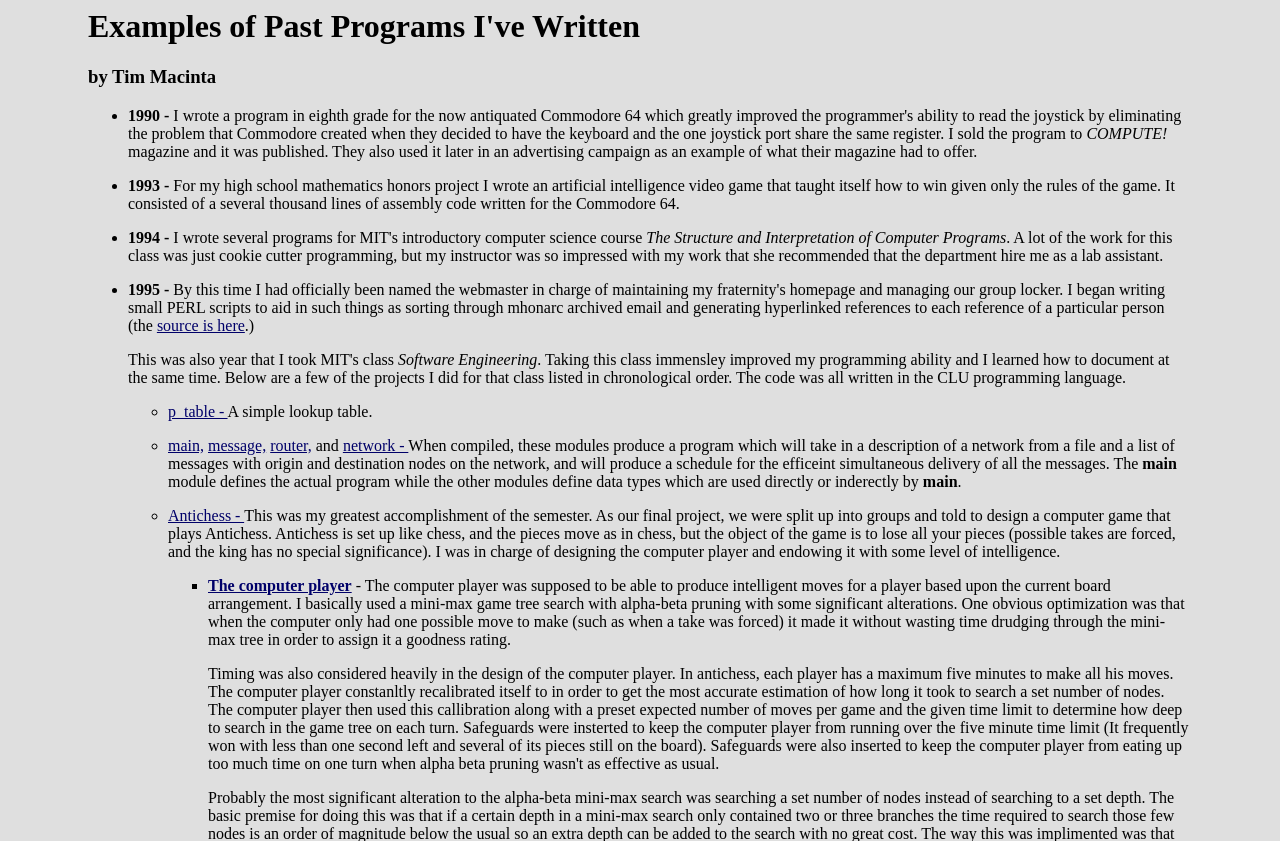Extract the bounding box coordinates for the described element: "The computer player". The coordinates should be represented as four float numbers between 0 and 1: [left, top, right, bottom].

[0.162, 0.686, 0.275, 0.706]